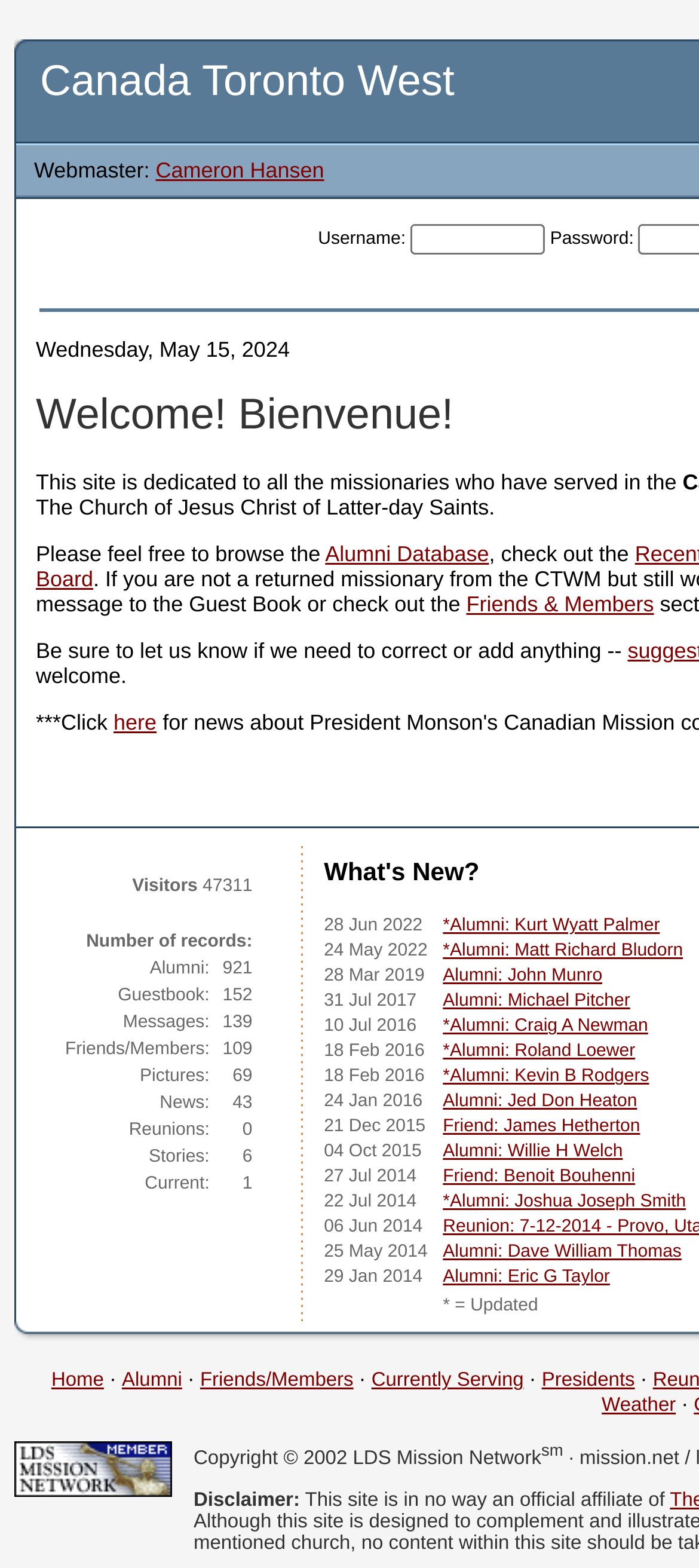Provide the bounding box coordinates for the UI element that is described as: "Friends/Members".

[0.286, 0.874, 0.506, 0.887]